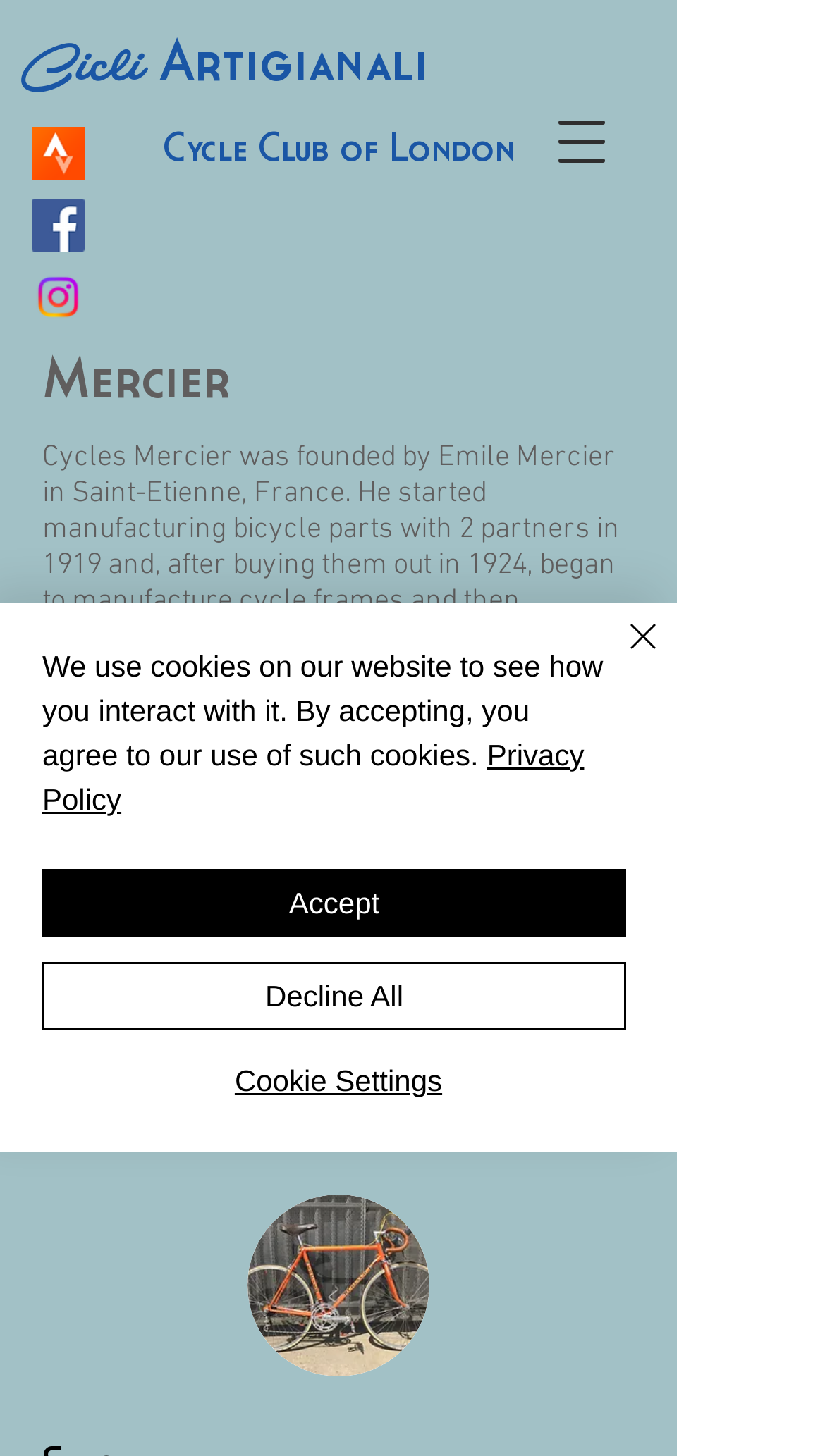Please answer the following question using a single word or phrase: 
Who founded Cycles Mercier?

Emile Mercier